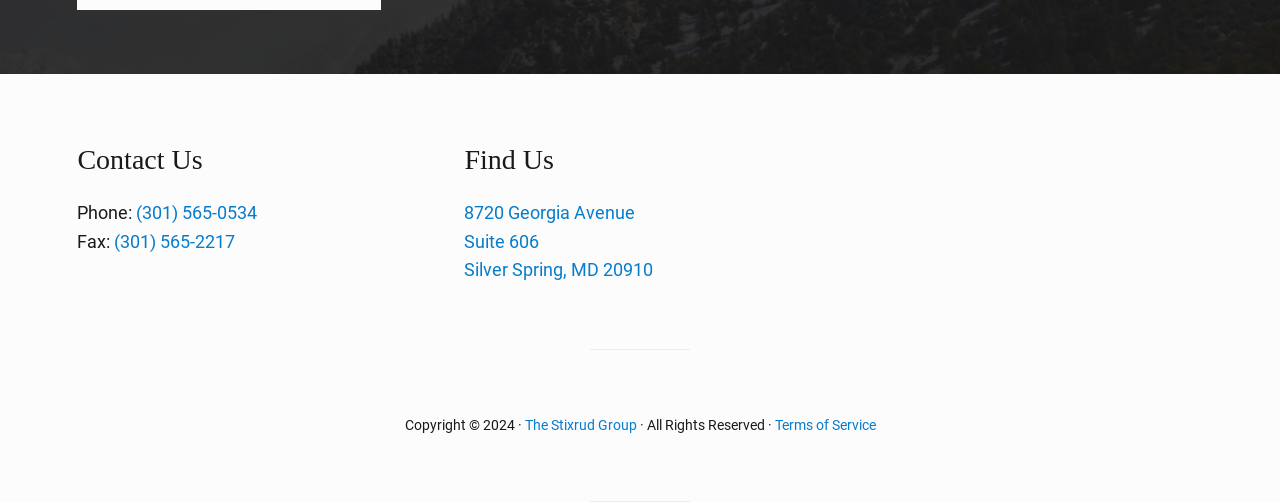What is the address of the office?
Please use the image to provide a one-word or short phrase answer.

8720 Georgia Avenue Suite 606 Silver Spring, MD 20910